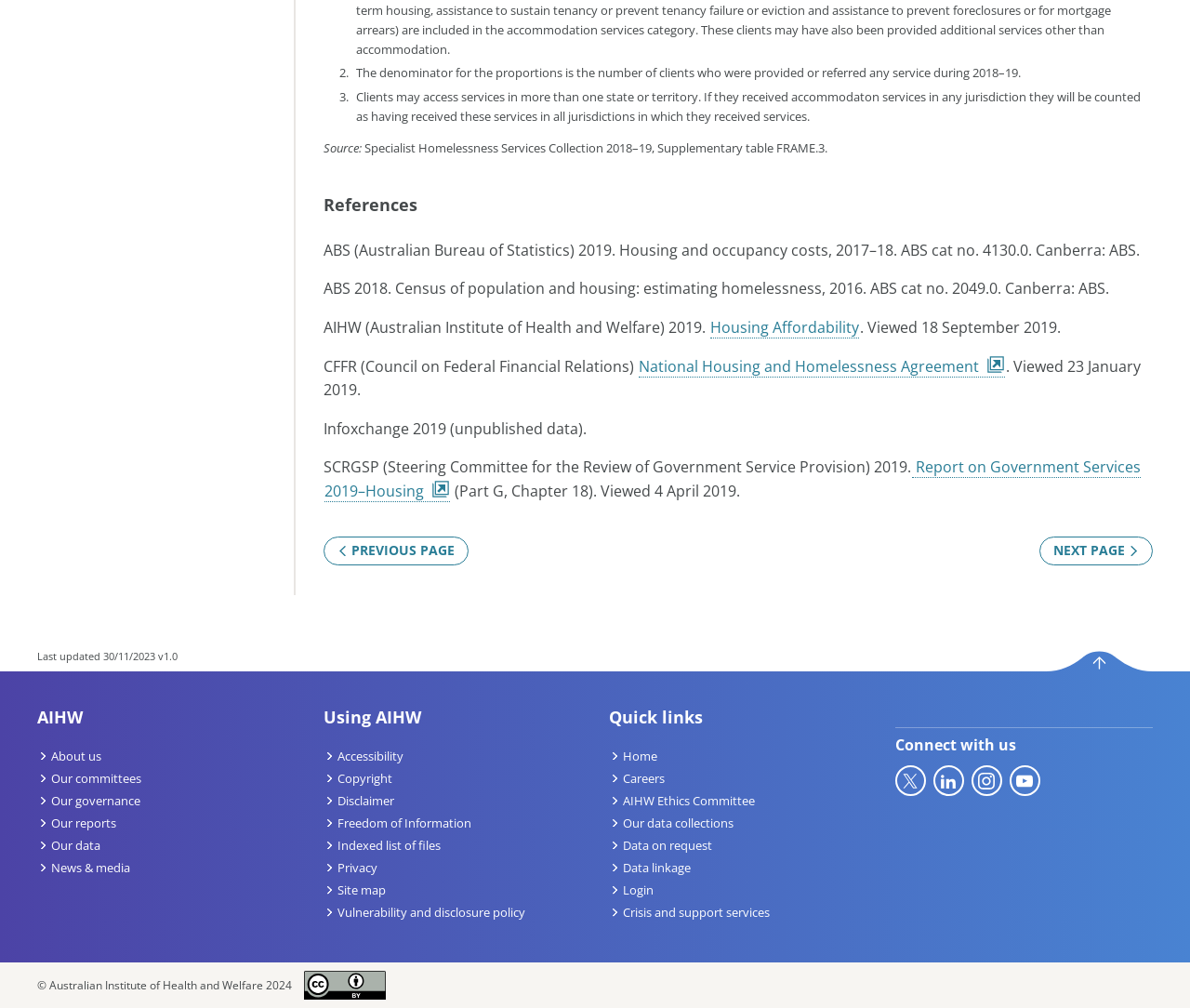Bounding box coordinates must be specified in the format (top-left x, top-left y, bottom-right x, bottom-right y). All values should be floating point numbers between 0 and 1. What are the bounding box coordinates of the UI element described as: Connect with AIHW on LinkedIn

[0.784, 0.759, 0.81, 0.79]